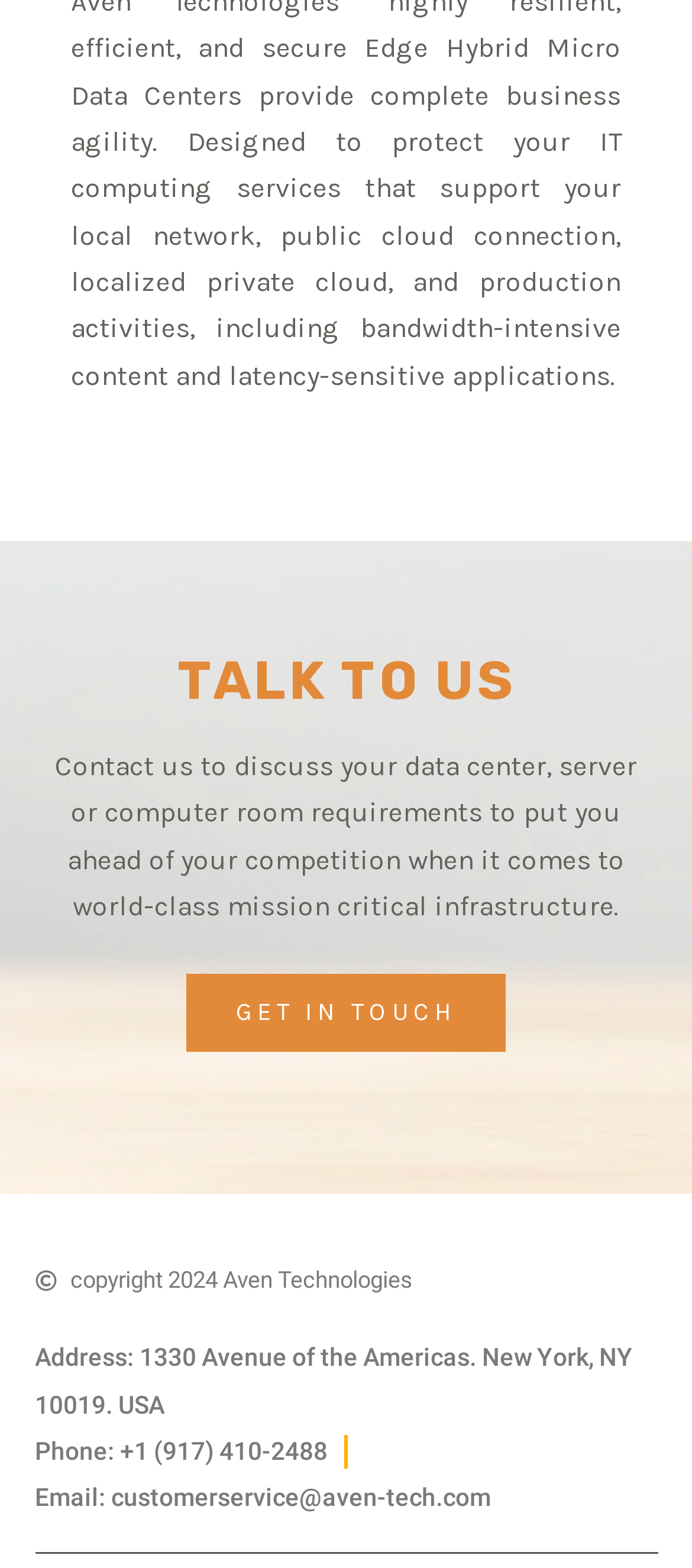Using the description "parent_node: WMU of Texas", predict the bounding box of the relevant HTML element.

None